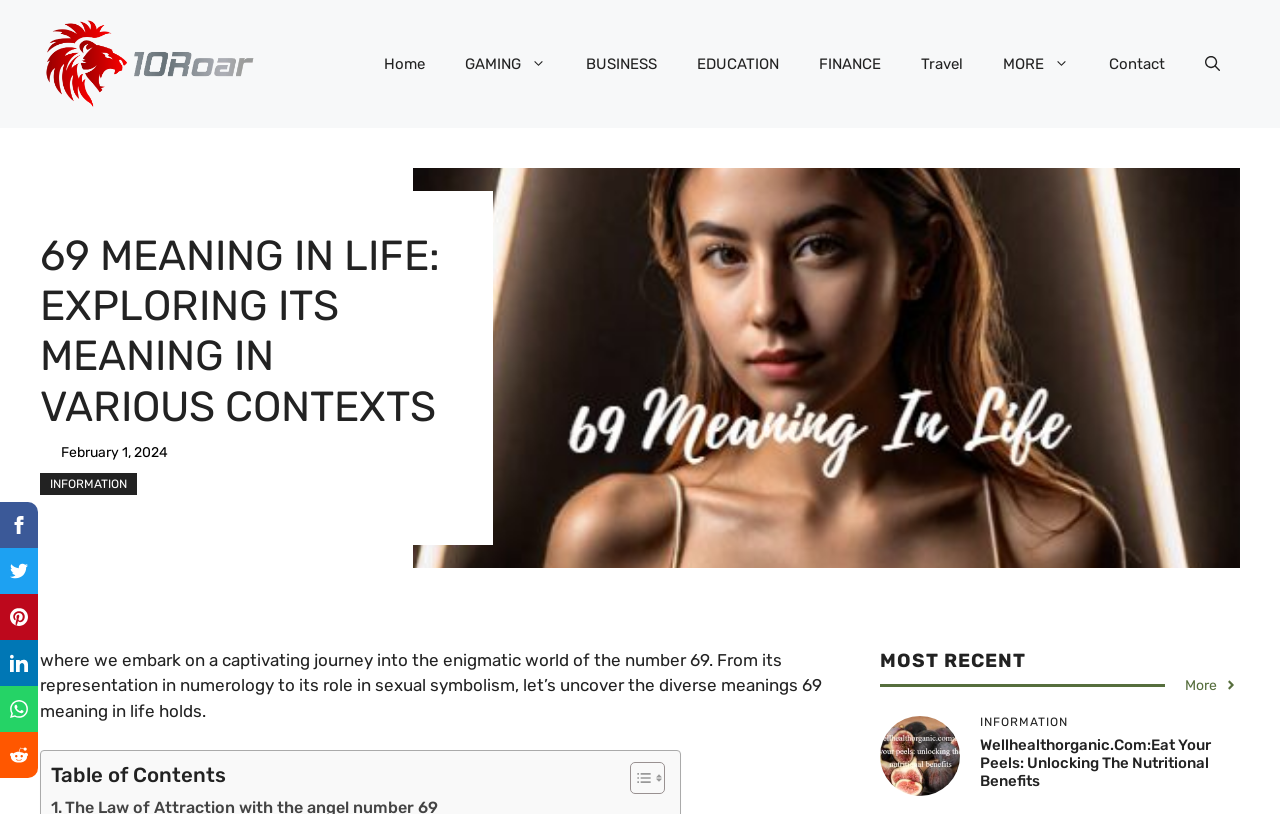Find the bounding box coordinates for the HTML element described in this sentence: "aria-label="Open search"". Provide the coordinates as four float numbers between 0 and 1, in the format [left, top, right, bottom].

[0.926, 0.042, 0.969, 0.115]